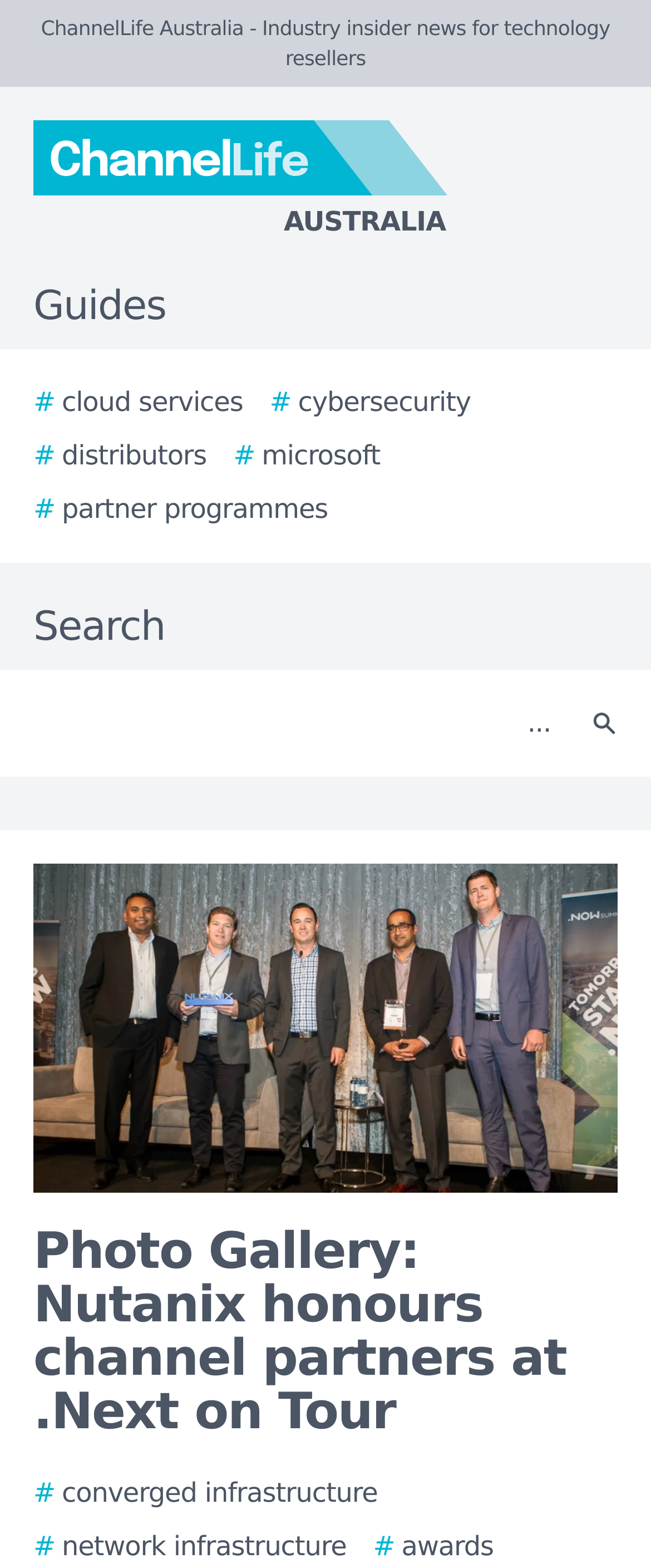Determine the bounding box coordinates of the clickable element to achieve the following action: 'Click the ChannelLife Australia logo'. Provide the coordinates as four float values between 0 and 1, formatted as [left, top, right, bottom].

[0.0, 0.077, 0.923, 0.154]